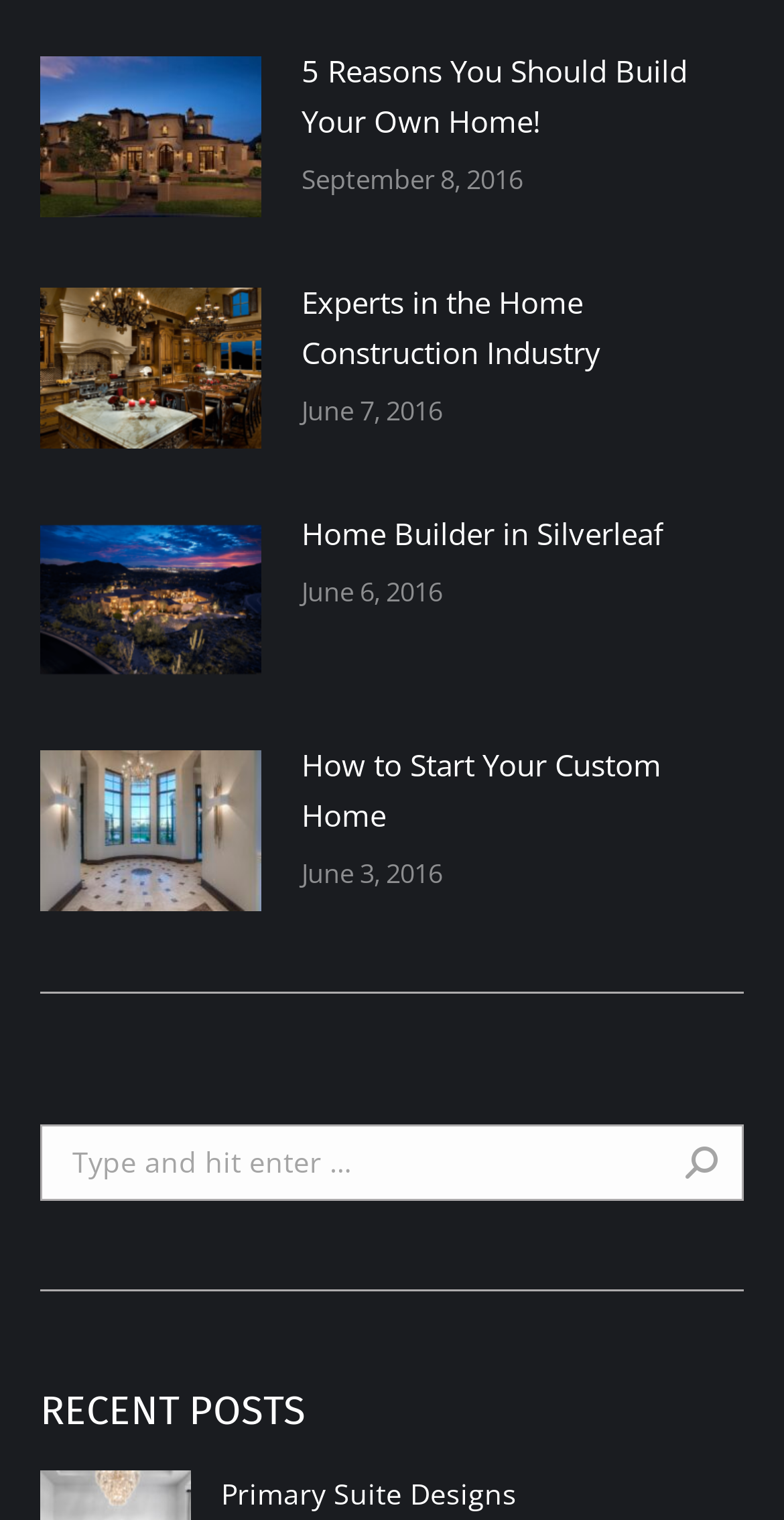Determine the bounding box for the UI element as described: "parent_node: Search: value="Go!"". The coordinates should be represented as four float numbers between 0 and 1, formatted as [left, top, right, bottom].

[0.818, 0.739, 0.921, 0.789]